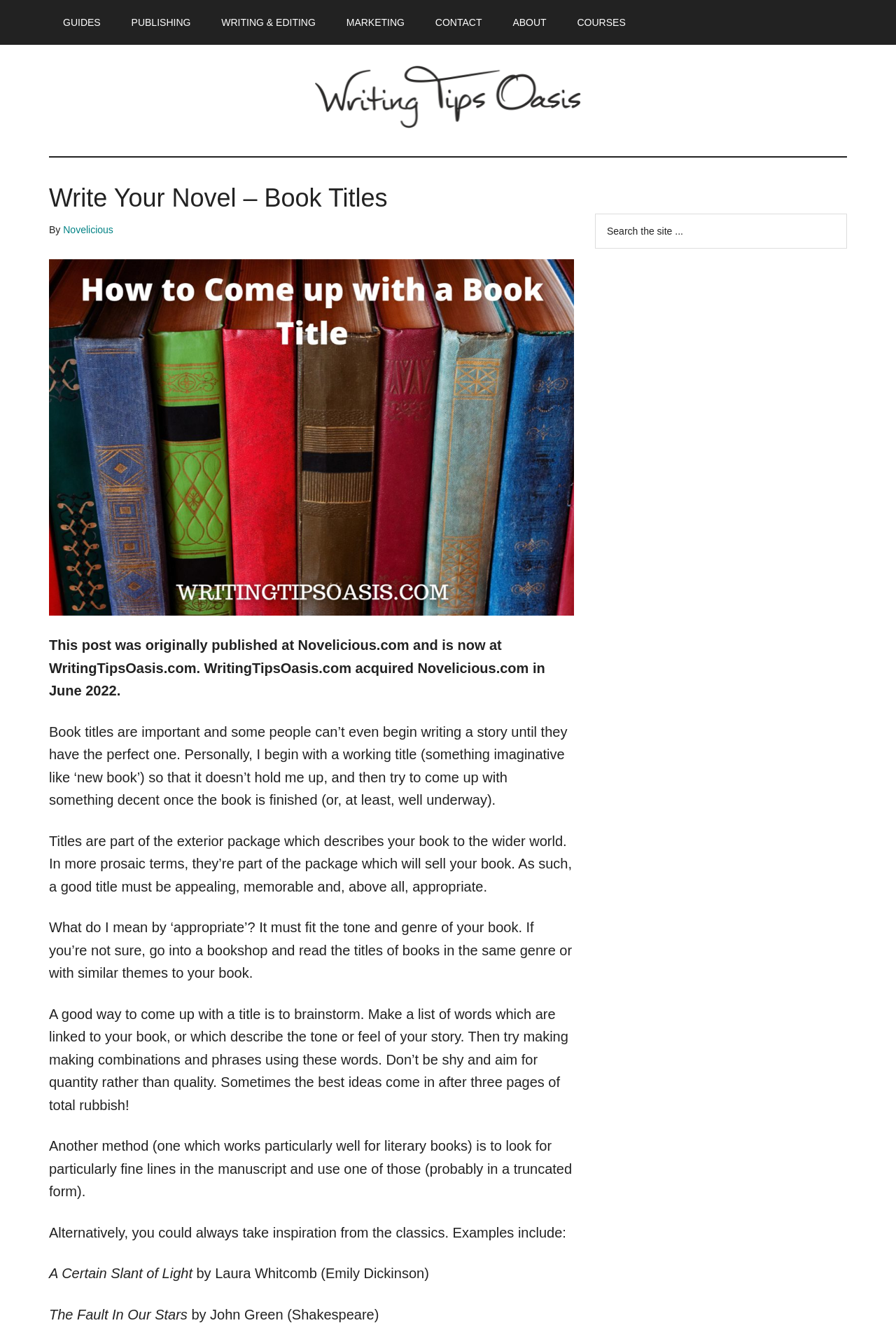Detail the various sections and features of the webpage.

This webpage is dedicated to helping writers to write and publish books. At the top, there is a navigation menu with links to various sections, including GUIDES, PUBLISHING, WRITING & EDITING, MARKETING, CONTACT, ABOUT, and COURSES. Below the navigation menu, there is a logo of Writing Tips Oasis, accompanied by a link to the website's homepage.

The main content of the webpage is an article titled "Write Your Novel – Book Titles". The article begins with an image of old books and a brief introduction to the importance of book titles. The author shares their personal approach to coming up with a book title, which involves starting with a working title and then brainstorming ideas once the book is finished.

The article continues with a discussion on the importance of a title being appealing, memorable, and appropriate to the tone and genre of the book. The author suggests brainstorming words related to the book and combining them to create potential titles. They also recommend looking for fine lines in the manuscript to use as inspiration.

The article concludes with examples of book titles inspired by classic literature, including "A Certain Slant of Light" and "The Fault In Our Stars".

To the right of the main content, there is a primary sidebar with a search function, allowing users to search the site.